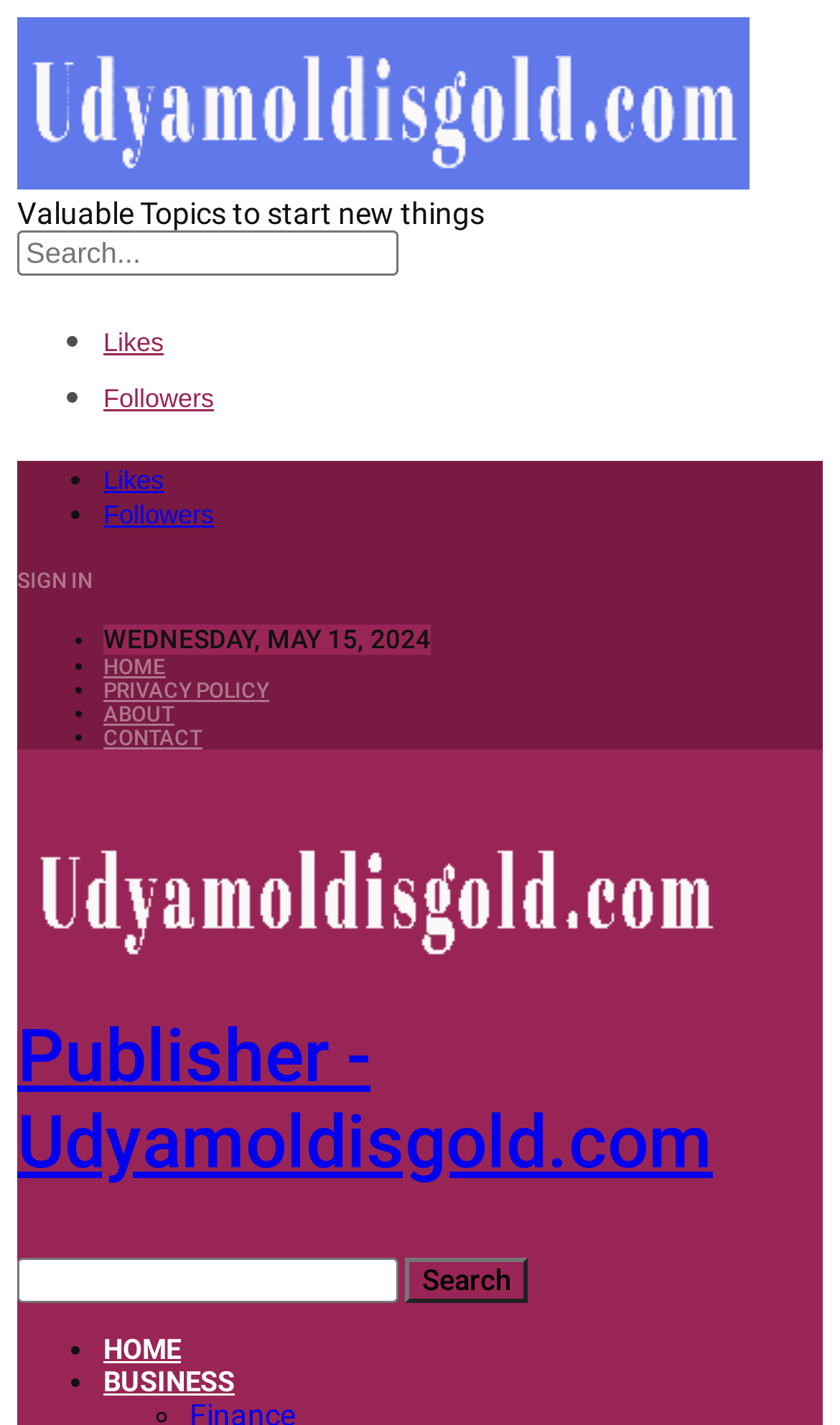Given the webpage screenshot, identify the bounding box of the UI element that matches this description: "WordPress.org".

None